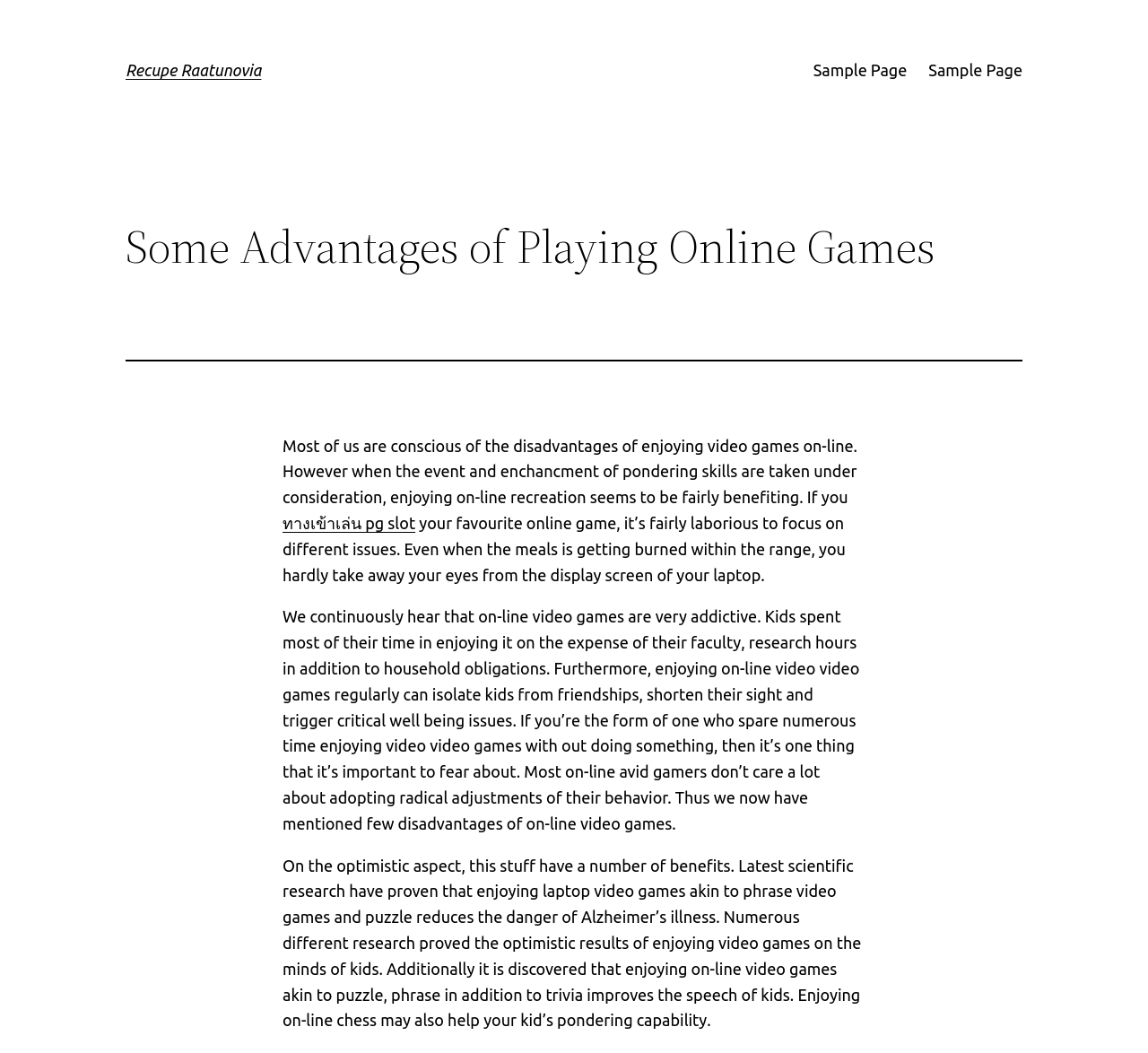Give a full account of the webpage's elements and their arrangement.

The webpage is about the advantages of playing online games, with a focus on the benefits of cognitive development and improvement. At the top left, there is a heading "Recupe Raatunovia" which is also a link. To the right of it, there are two links labeled "Sample Page". 

Below the top section, there is a larger heading "Some Advantages of Playing Online Games" that spans across the page. Underneath it, there is a horizontal separator line. 

The main content of the page is divided into four paragraphs of text. The first paragraph discusses the benefits of playing online games in improving thinking skills. It is positioned on the left side of the page, with a link "ทางเข้าเล่น pg slot" embedded in the text. 

The second paragraph is located below the first one, and it describes how people can get too engrossed in playing online games, neglecting other aspects of their life. 

The third paragraph is a continuation of the second one, listing the negative effects of excessive online gaming, such as addiction, social isolation, and health problems. 

The fourth and final paragraph highlights the positive aspects of online gaming, citing scientific research that shows playing certain types of games can reduce the risk of Alzheimer's disease, improve speech, and enhance thinking capabilities. This paragraph is positioned at the bottom left of the page.